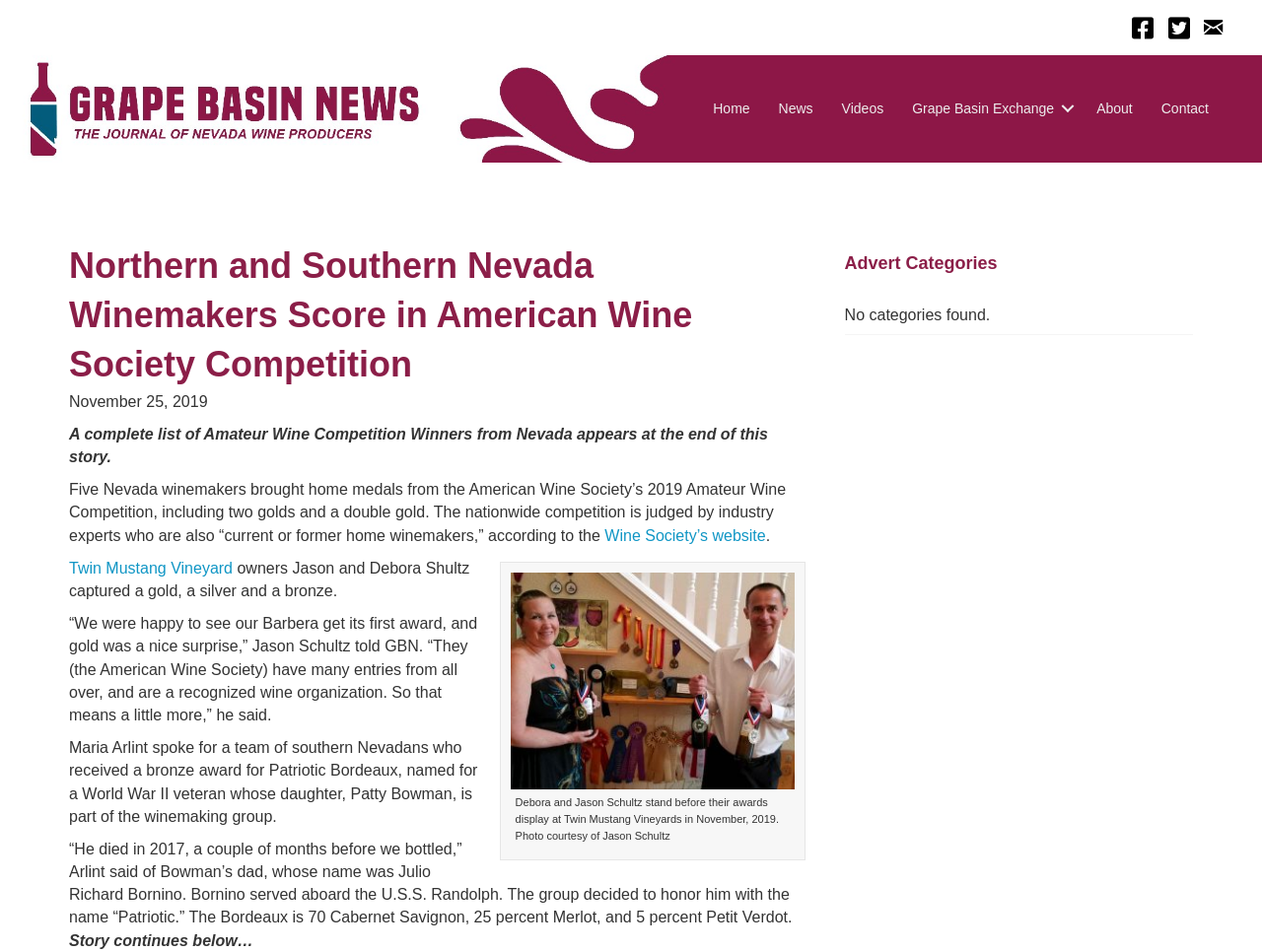What is the name of the wine that won a bronze award?
Your answer should be a single word or phrase derived from the screenshot.

Patriotic Bordeaux